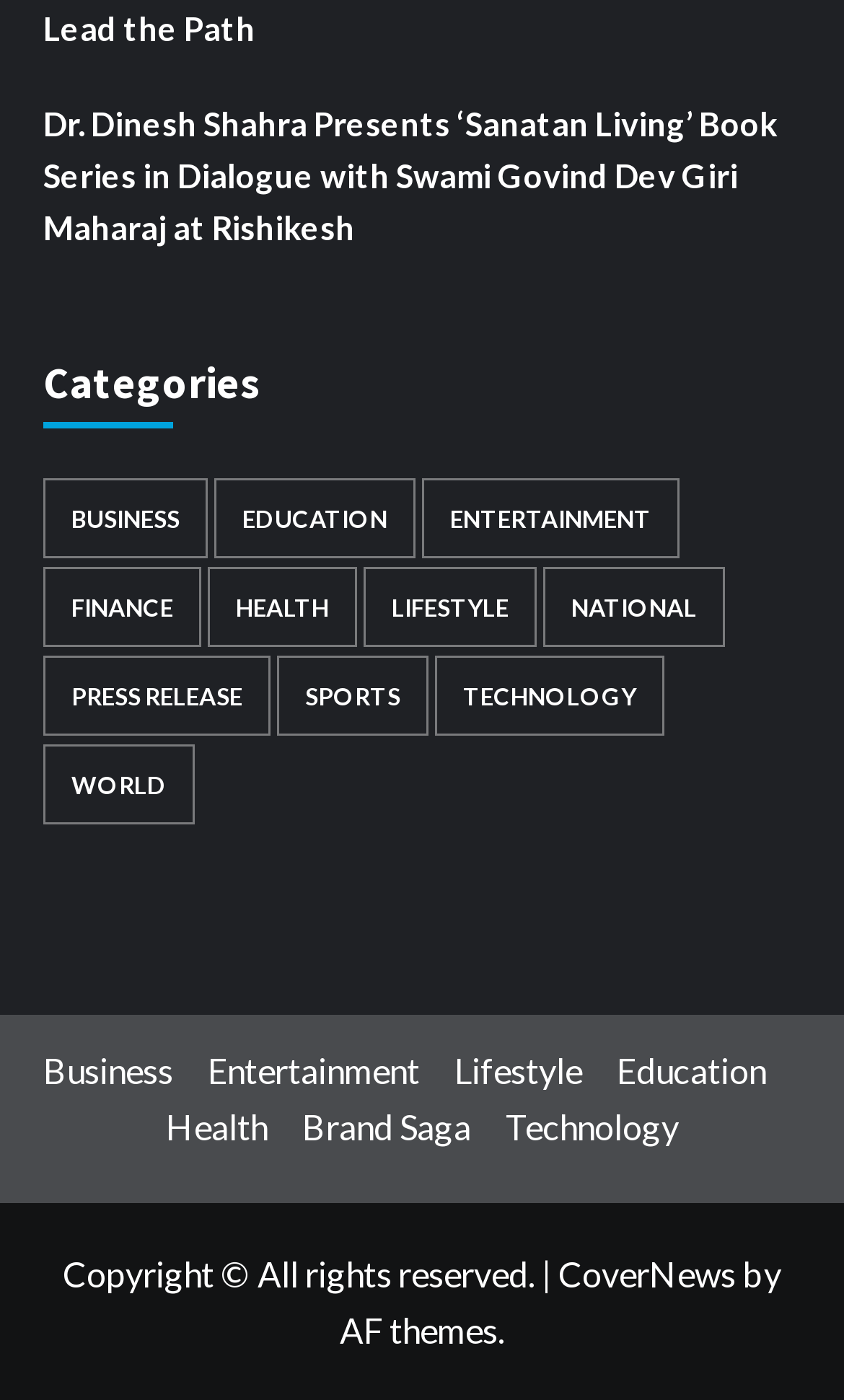Please identify the coordinates of the bounding box for the clickable region that will accomplish this instruction: "Read 'Dr. Dinesh Shahra Presents ‘Sanatan Living’ Book Series in Dialogue with Swami Govind Dev Giri Maharaj at Rishikesh'".

[0.051, 0.07, 0.949, 0.181]